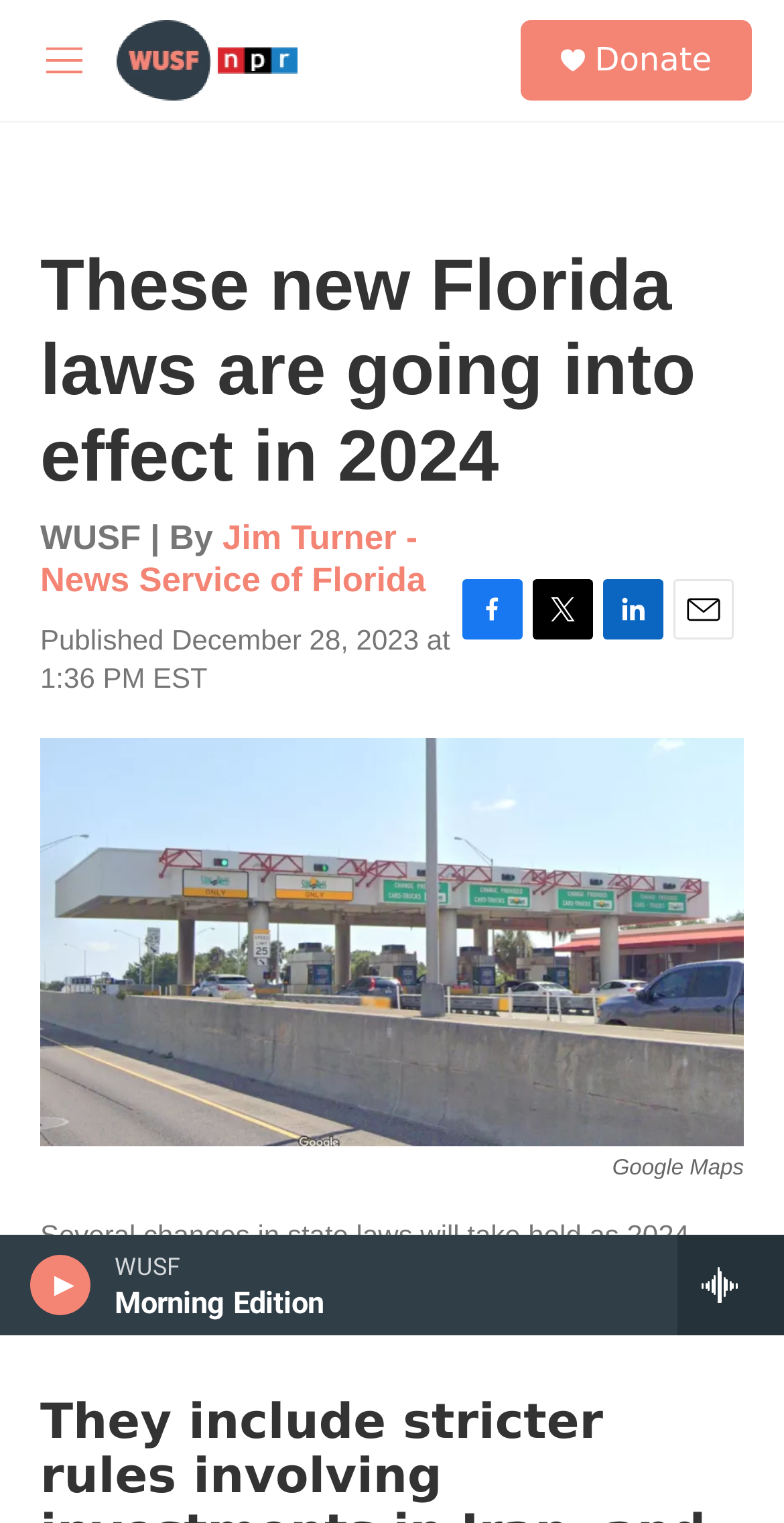Given the content of the image, can you provide a detailed answer to the question?
What is the topic of the news article?

I inferred the topic of the news article by analyzing the heading element 'These new Florida laws are going into effect in 2024' and the surrounding text elements. The article appears to be discussing new laws in Florida that will take effect in 2024.